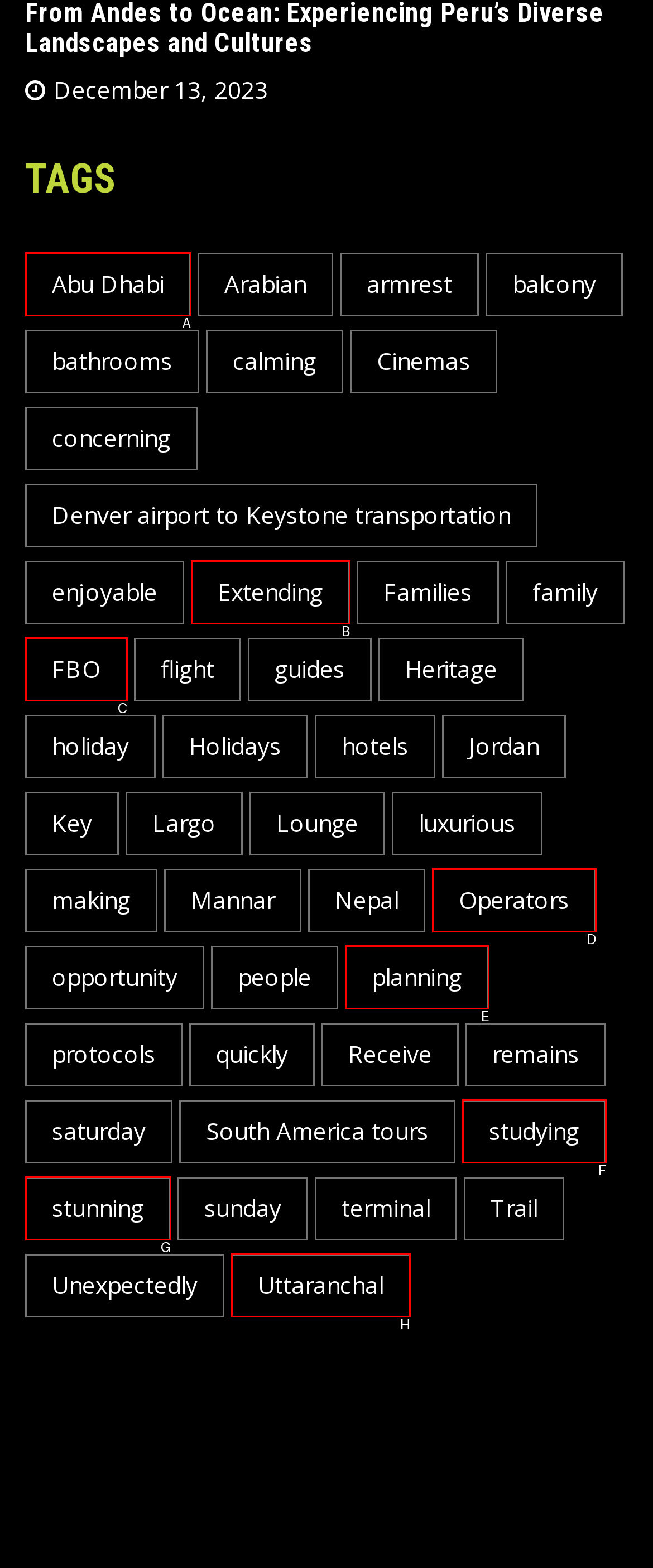Find the option that best fits the description: Abu Dhabi. Answer with the letter of the option.

A